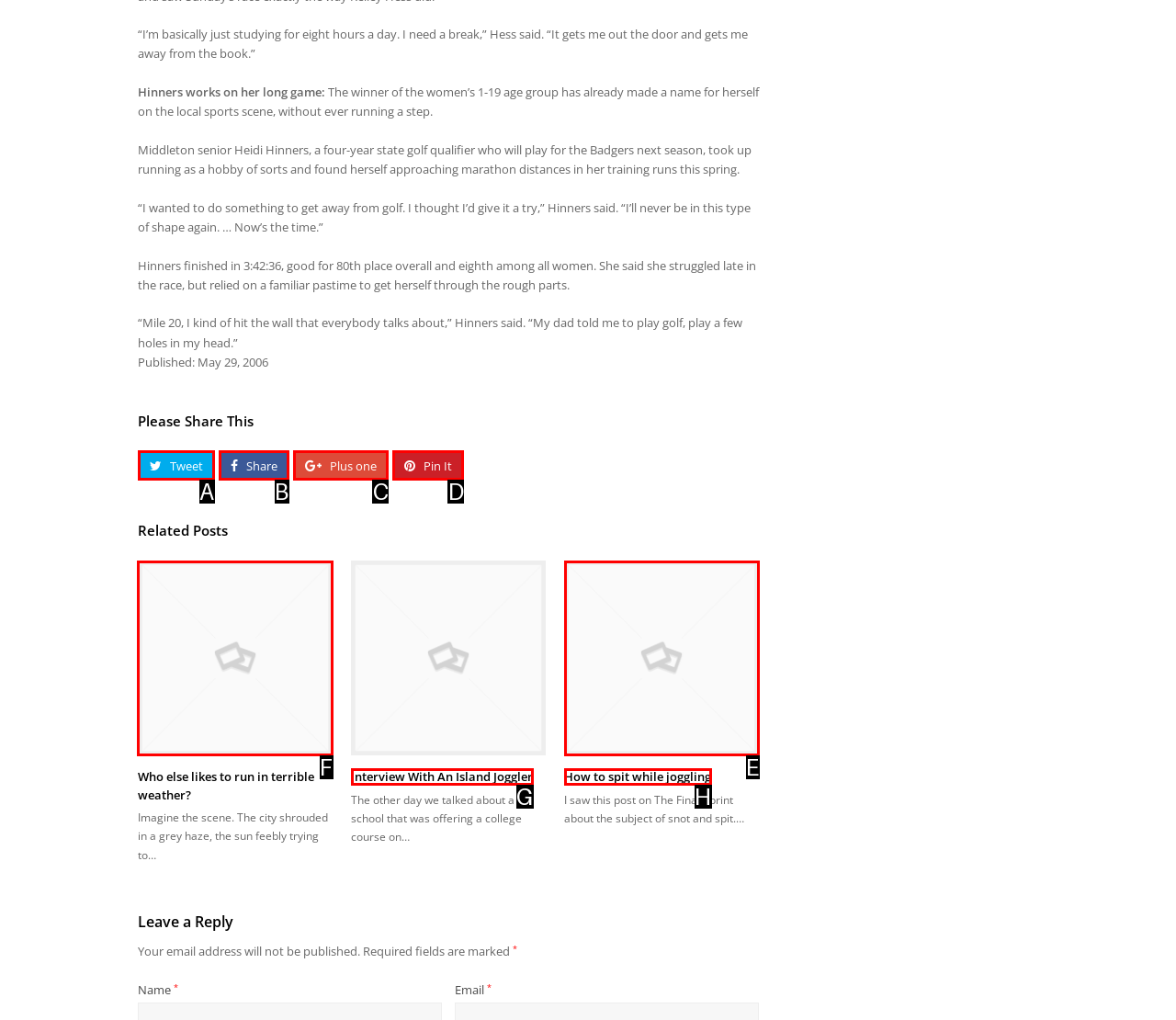Indicate the letter of the UI element that should be clicked to accomplish the task: Read related post 'Who else likes to run in terrible weather?'. Answer with the letter only.

F